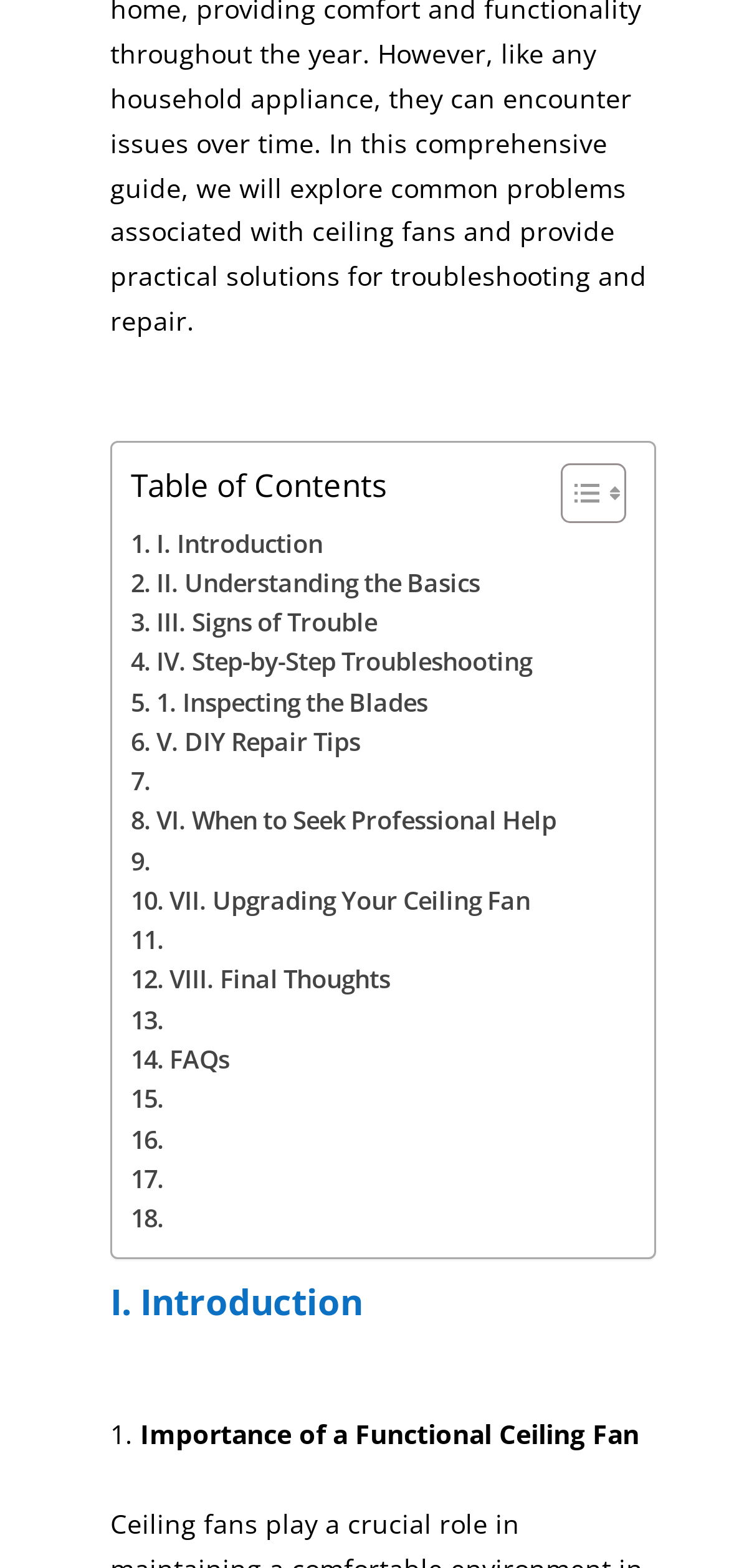Provide the bounding box coordinates for the area that should be clicked to complete the instruction: "View FAQs".

[0.179, 0.664, 0.315, 0.689]